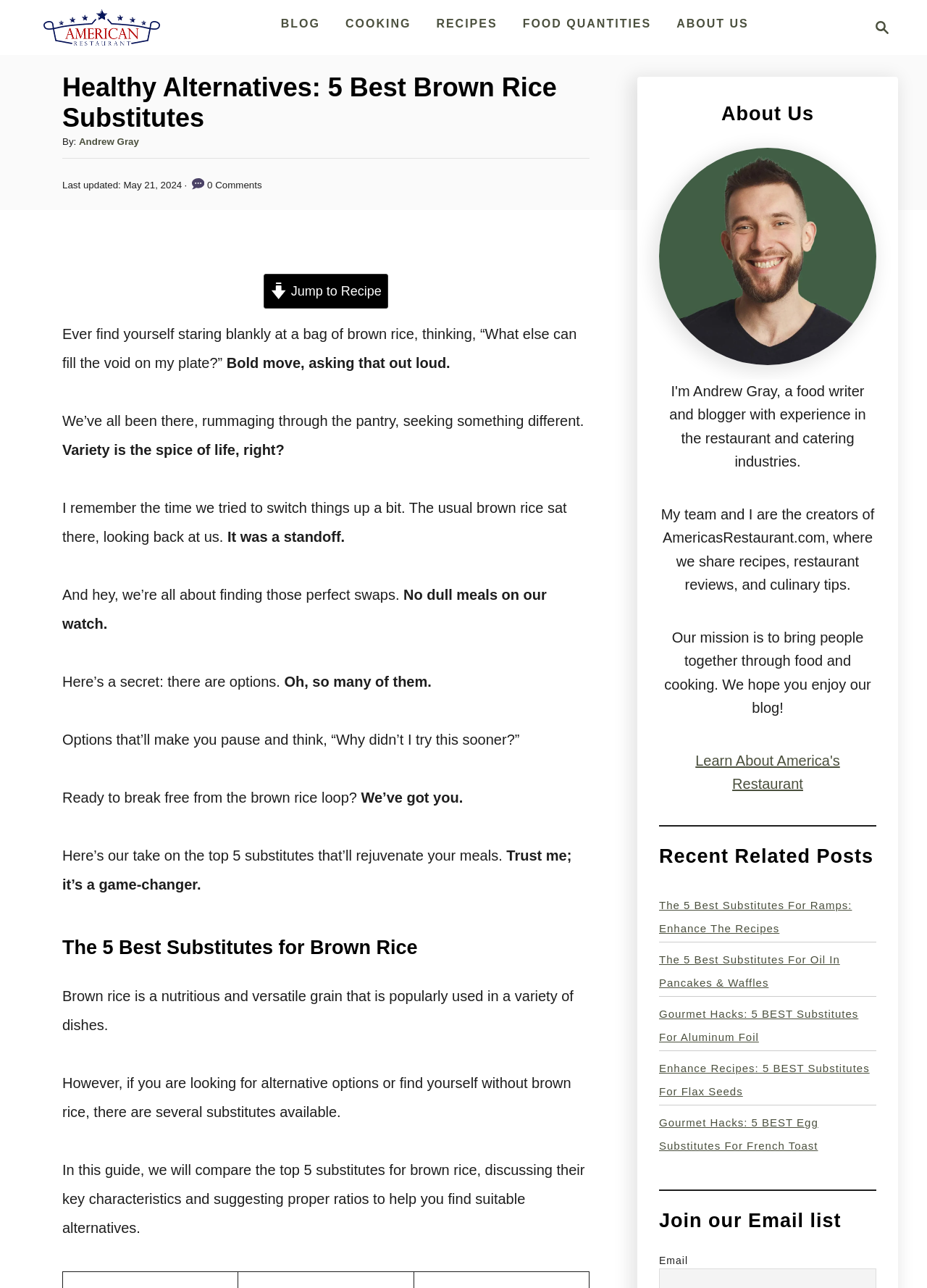Can you specify the bounding box coordinates for the region that should be clicked to fulfill this instruction: "Jump to the recipe".

[0.285, 0.213, 0.419, 0.24]